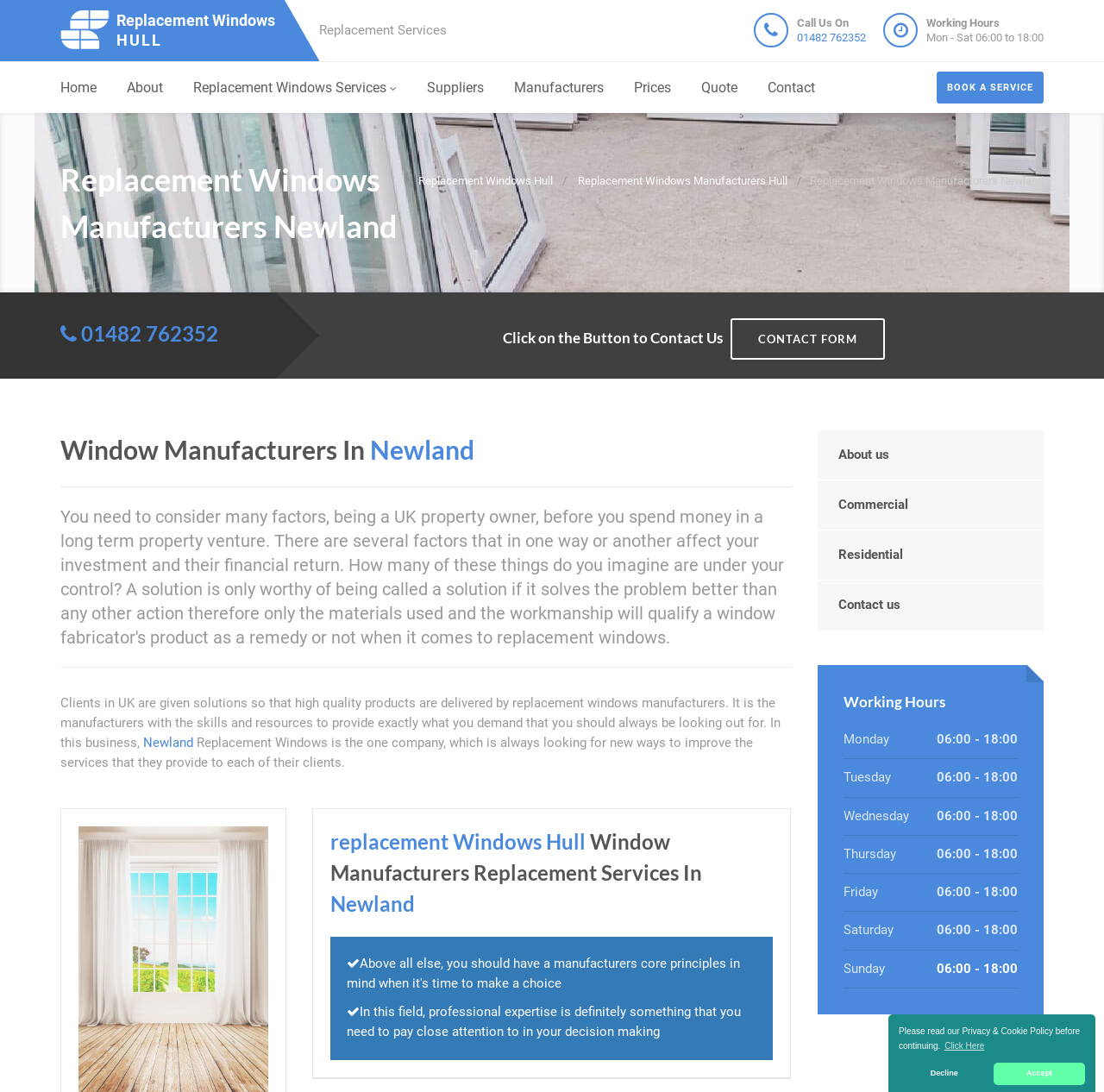Please answer the following question using a single word or phrase: 
What is the name of the company that provides replacement window services?

Replacement Windows Hull